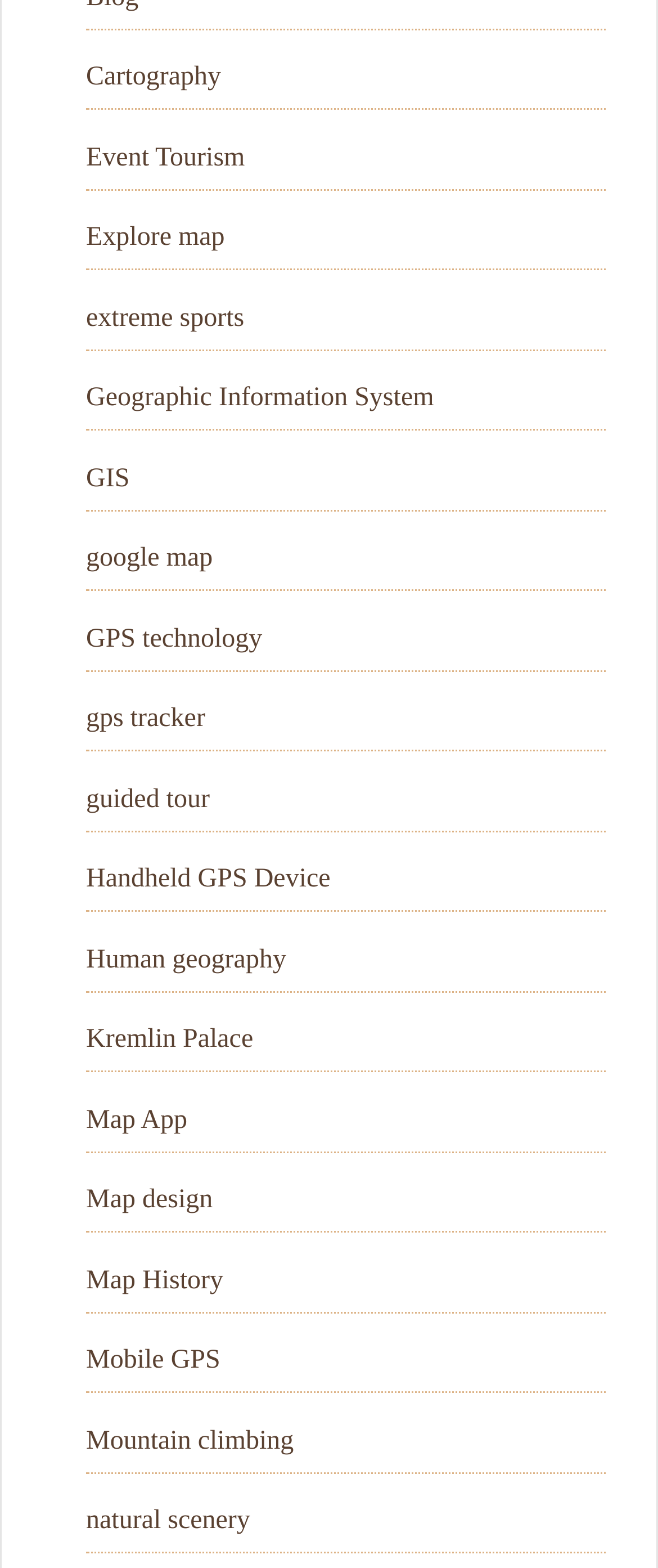Locate the bounding box coordinates of the element that should be clicked to execute the following instruction: "Learn about Geographic Information System".

[0.131, 0.245, 0.659, 0.263]